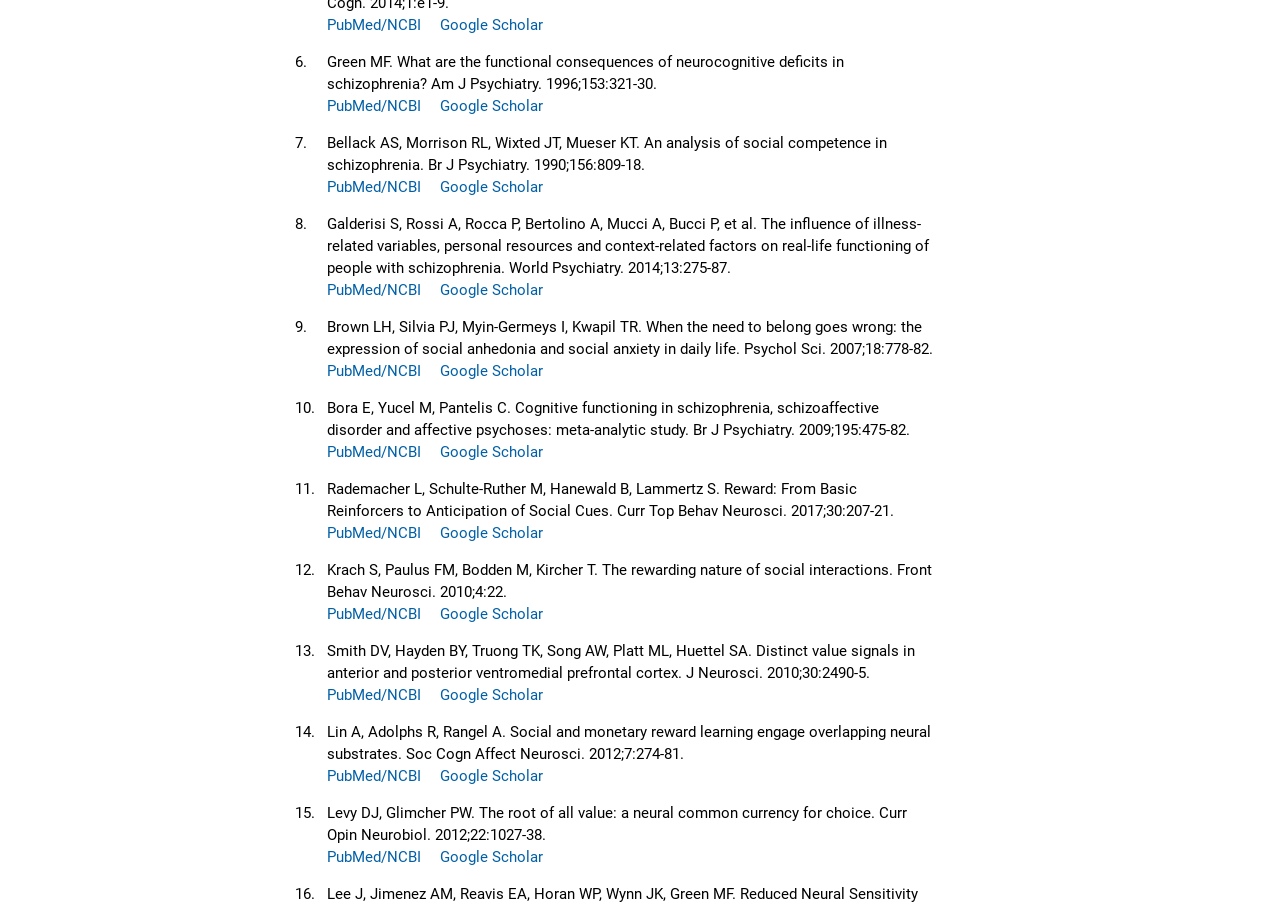Locate the bounding box coordinates of the UI element described by: "Google Scholar". The bounding box coordinates should consist of four float numbers between 0 and 1, i.e., [left, top, right, bottom].

[0.344, 0.933, 0.436, 0.959]